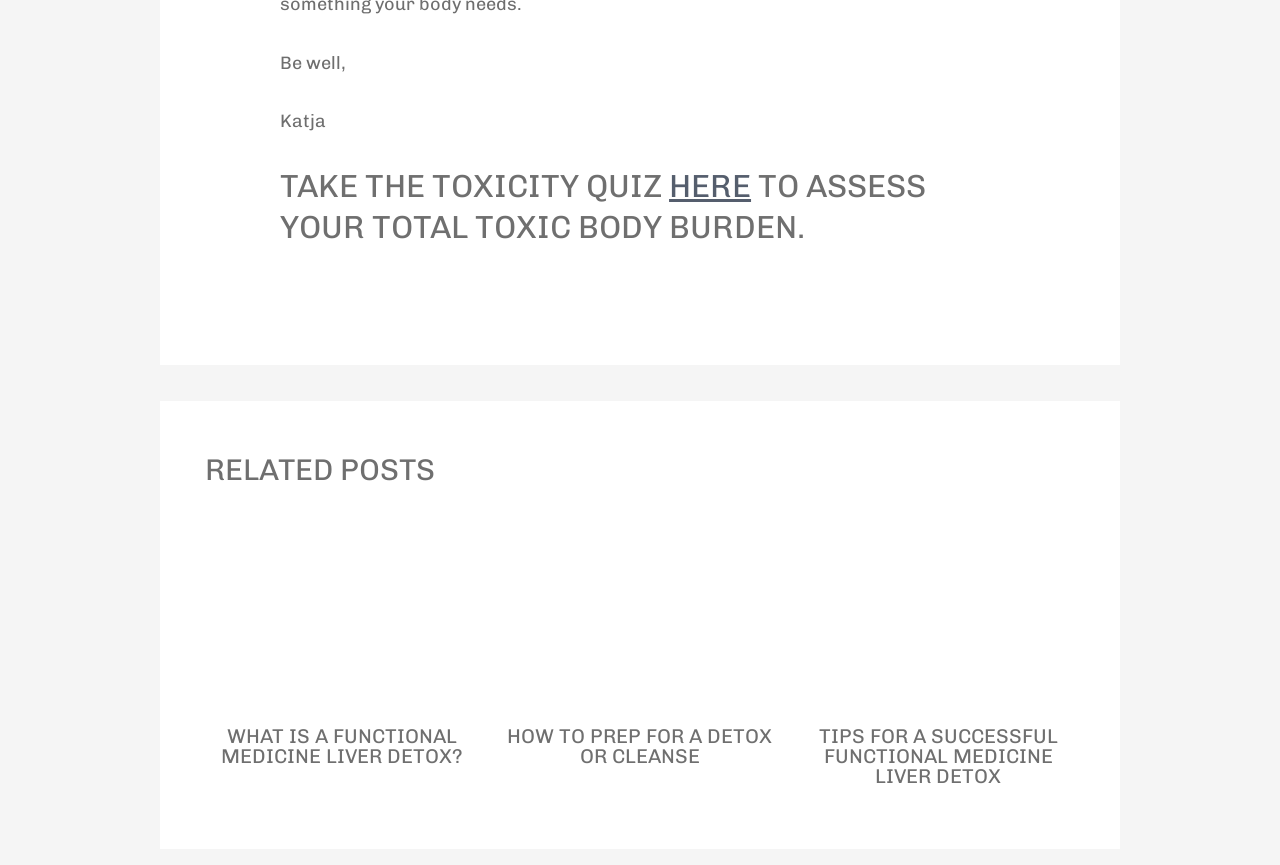Provide a one-word or one-phrase answer to the question:
What is the purpose of the link 'HERE'?

To take the toxicity quiz